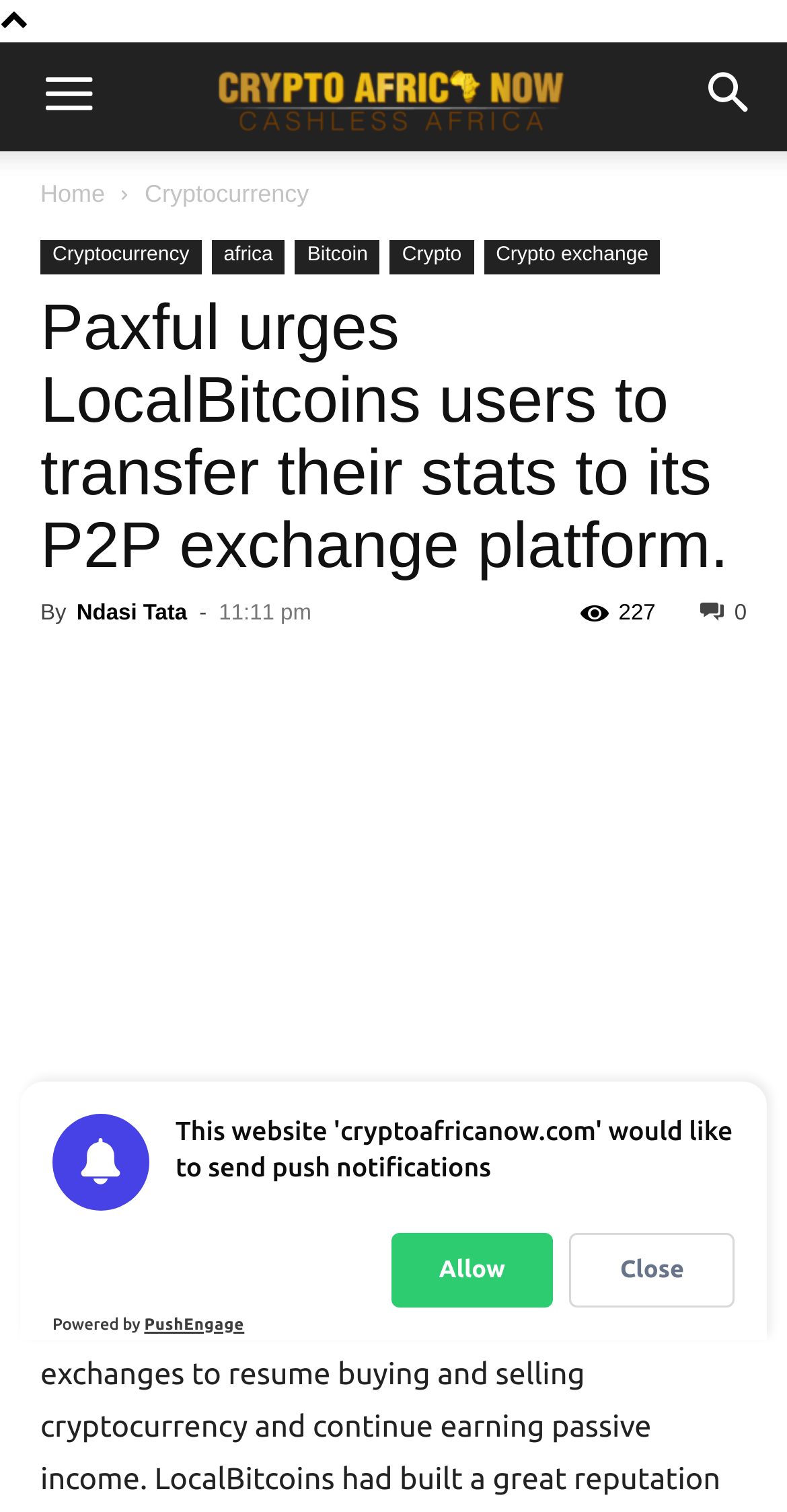What is the author of the article?
Please use the image to provide an in-depth answer to the question.

I looked for the author's name in the article and found it next to the 'By' text, which is 'Ndasi Tata'.